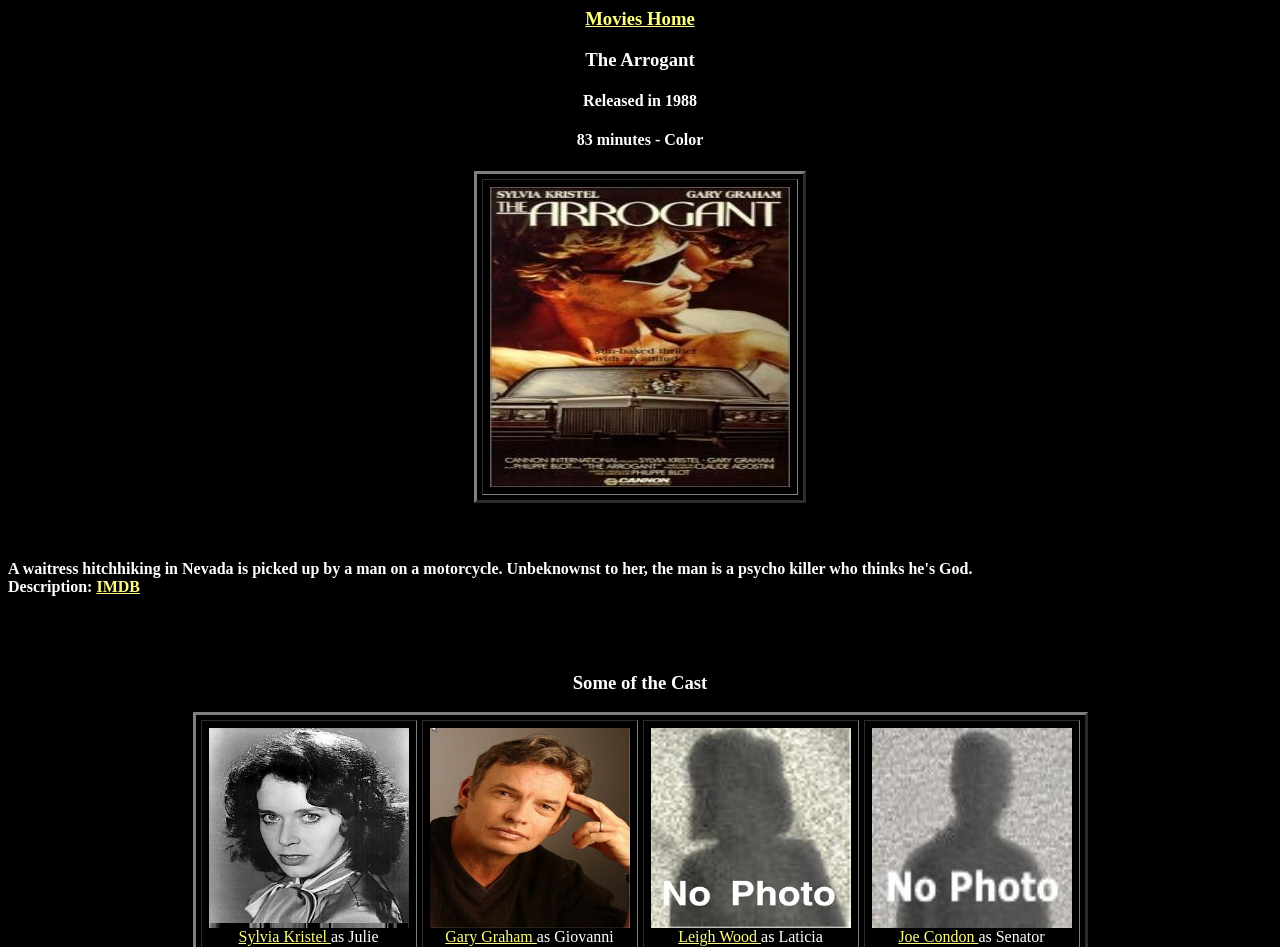What is the release year of the movie?
Please give a detailed answer to the question using the information shown in the image.

I determined the release year by looking at the heading 'Released in 1988' which is located at the top of the webpage, indicating that the movie was released in 1988.